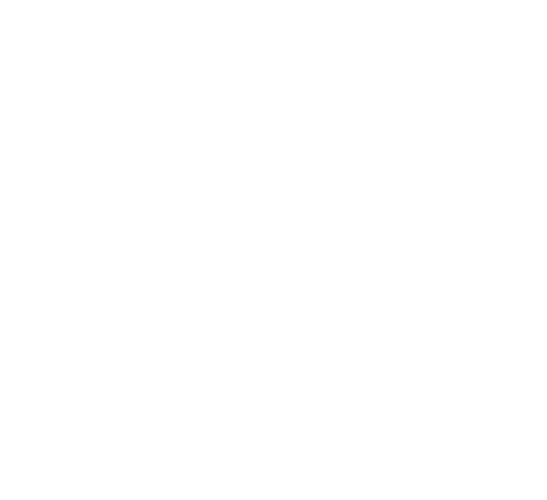What is the ultimate goal of Huls Bros Trucking?
Could you please answer the question thoroughly and with as much detail as possible?

According to the caption, the company's mission is to deliver customer needs on time, which suggests that timely delivery is the ultimate goal of Huls Bros Trucking.